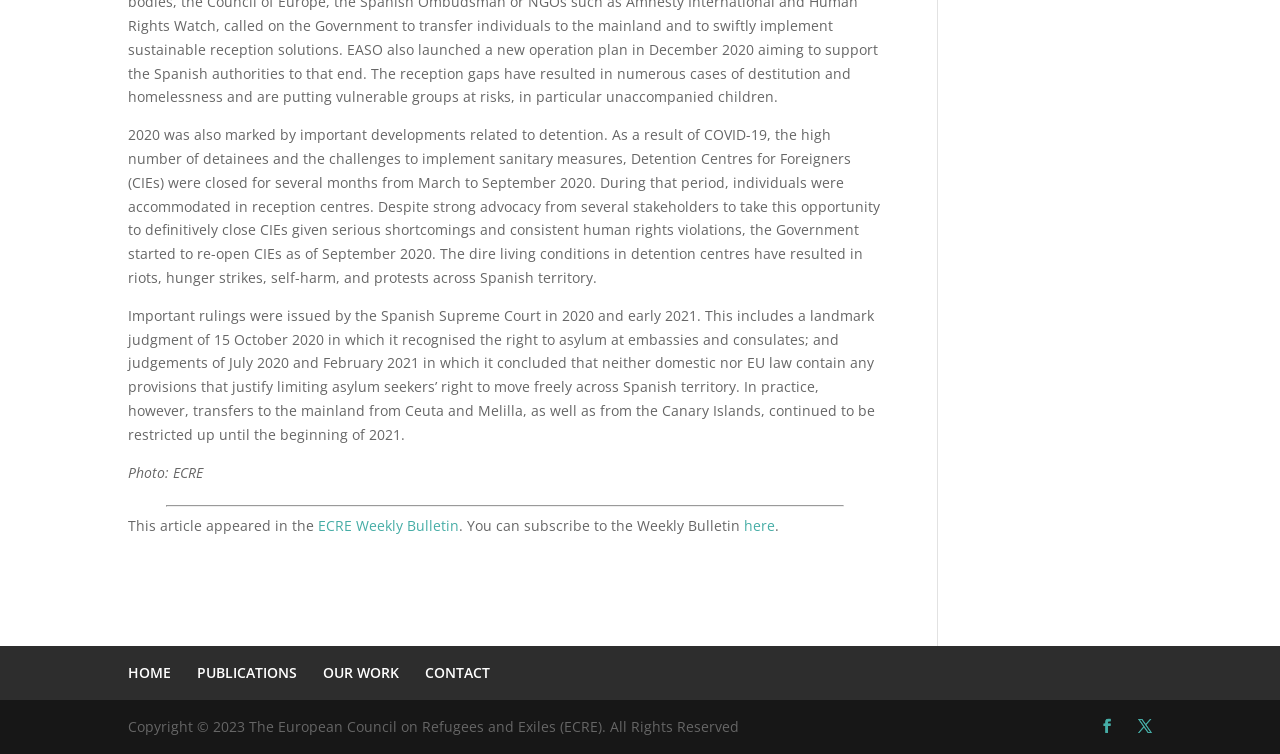Show the bounding box coordinates of the region that should be clicked to follow the instruction: "view publications."

[0.154, 0.88, 0.232, 0.905]